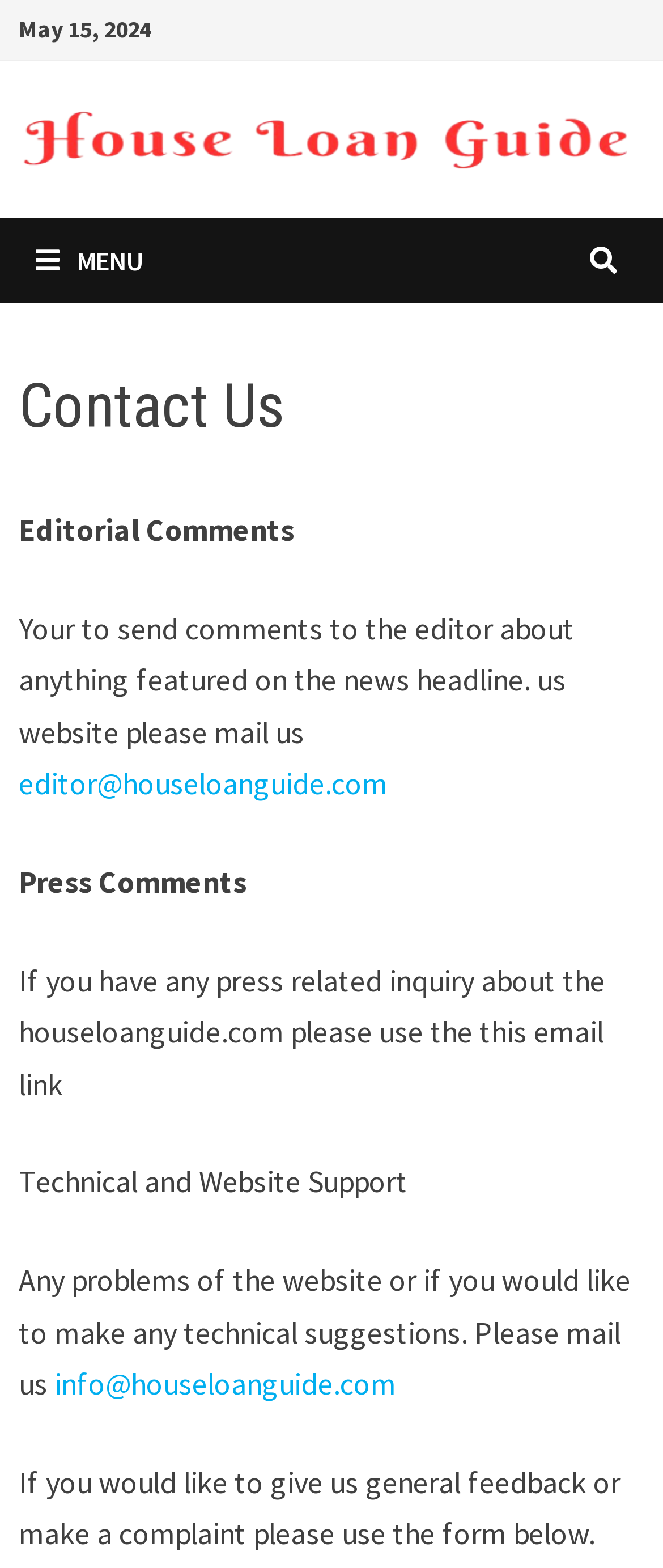What is the purpose of the form below?
Using the image, provide a concise answer in one word or a short phrase.

General feedback or complaint